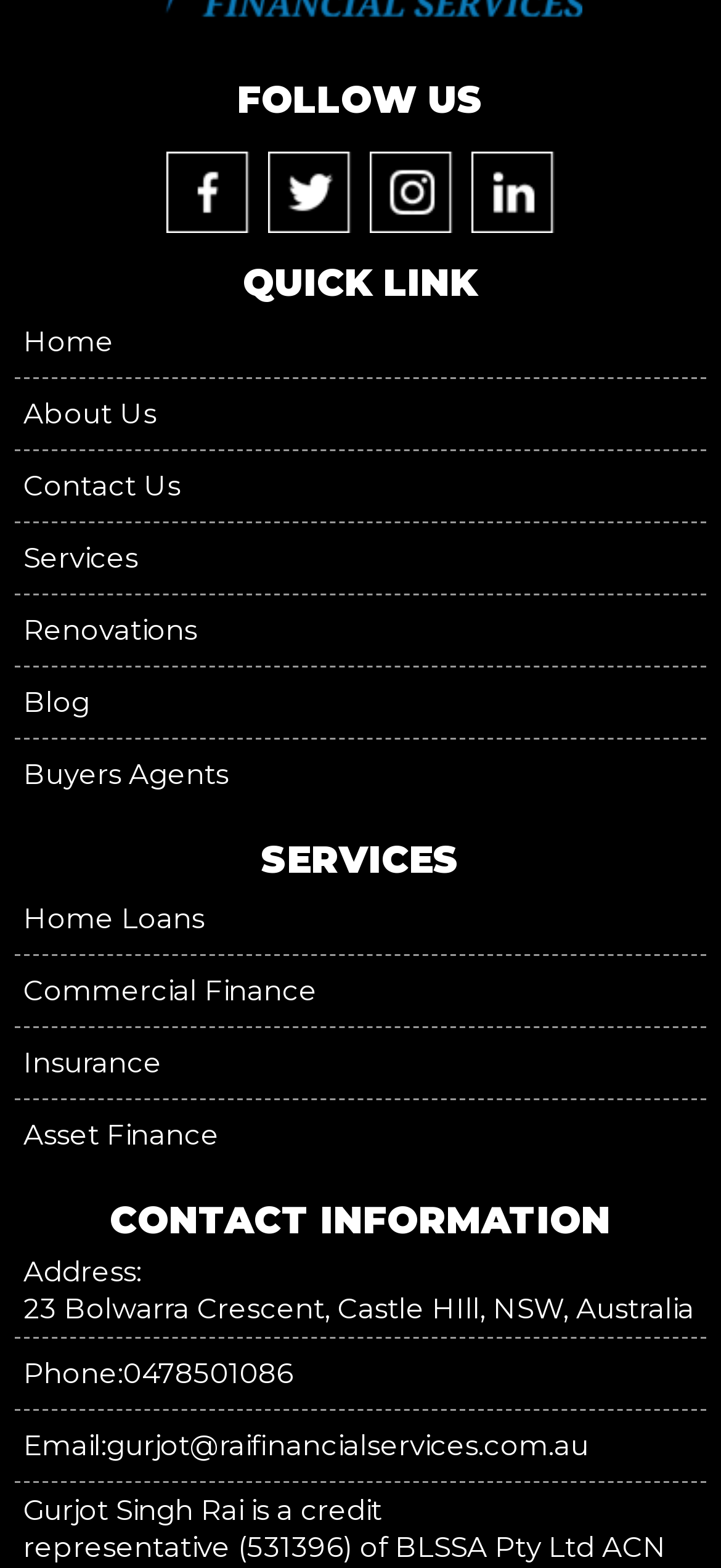Answer the following inquiry with a single word or phrase:
How many social media links are there?

4